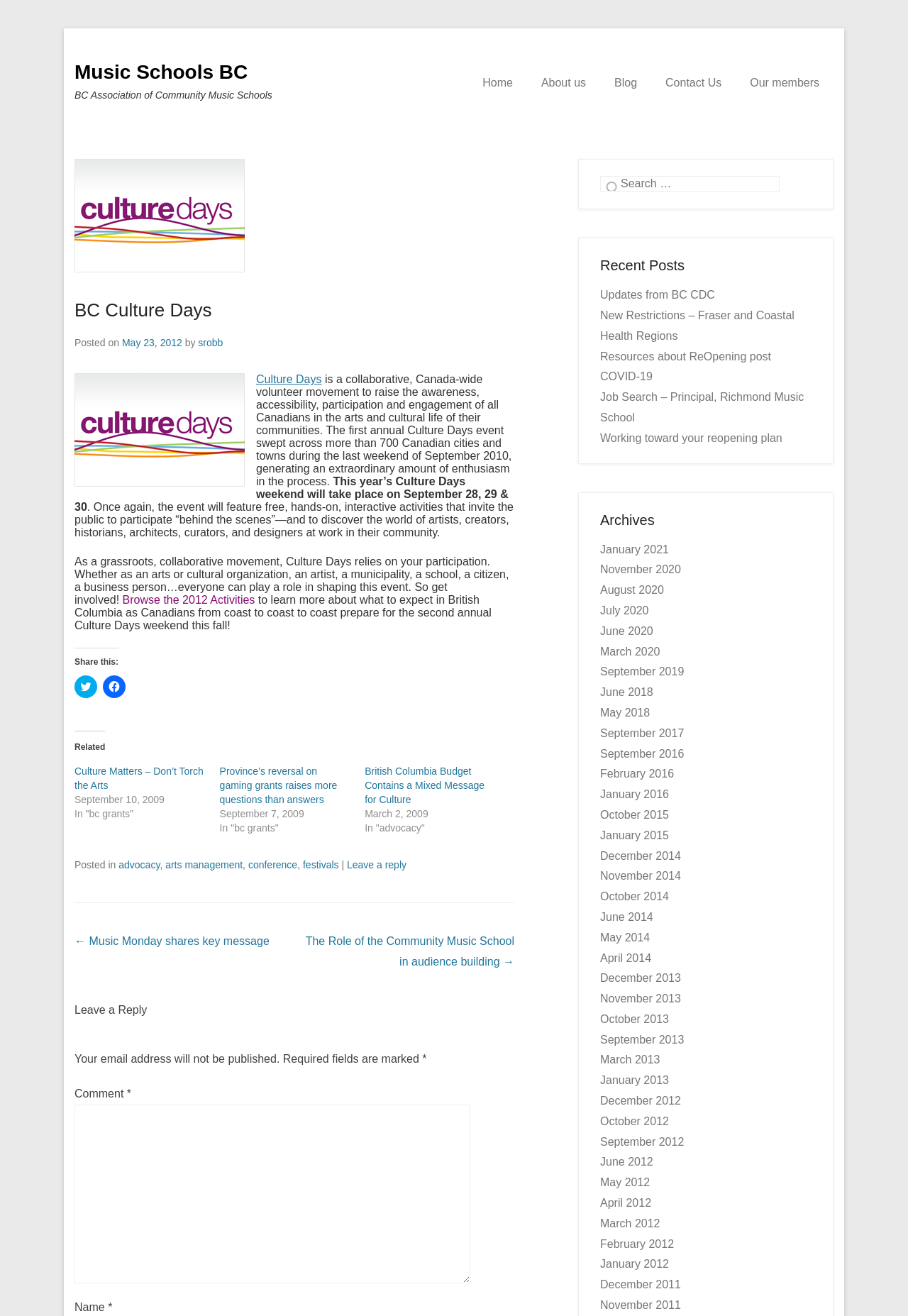Highlight the bounding box coordinates of the element that should be clicked to carry out the following instruction: "Browse the 2012 Activities". The coordinates must be given as four float numbers ranging from 0 to 1, i.e., [left, top, right, bottom].

[0.135, 0.451, 0.284, 0.46]